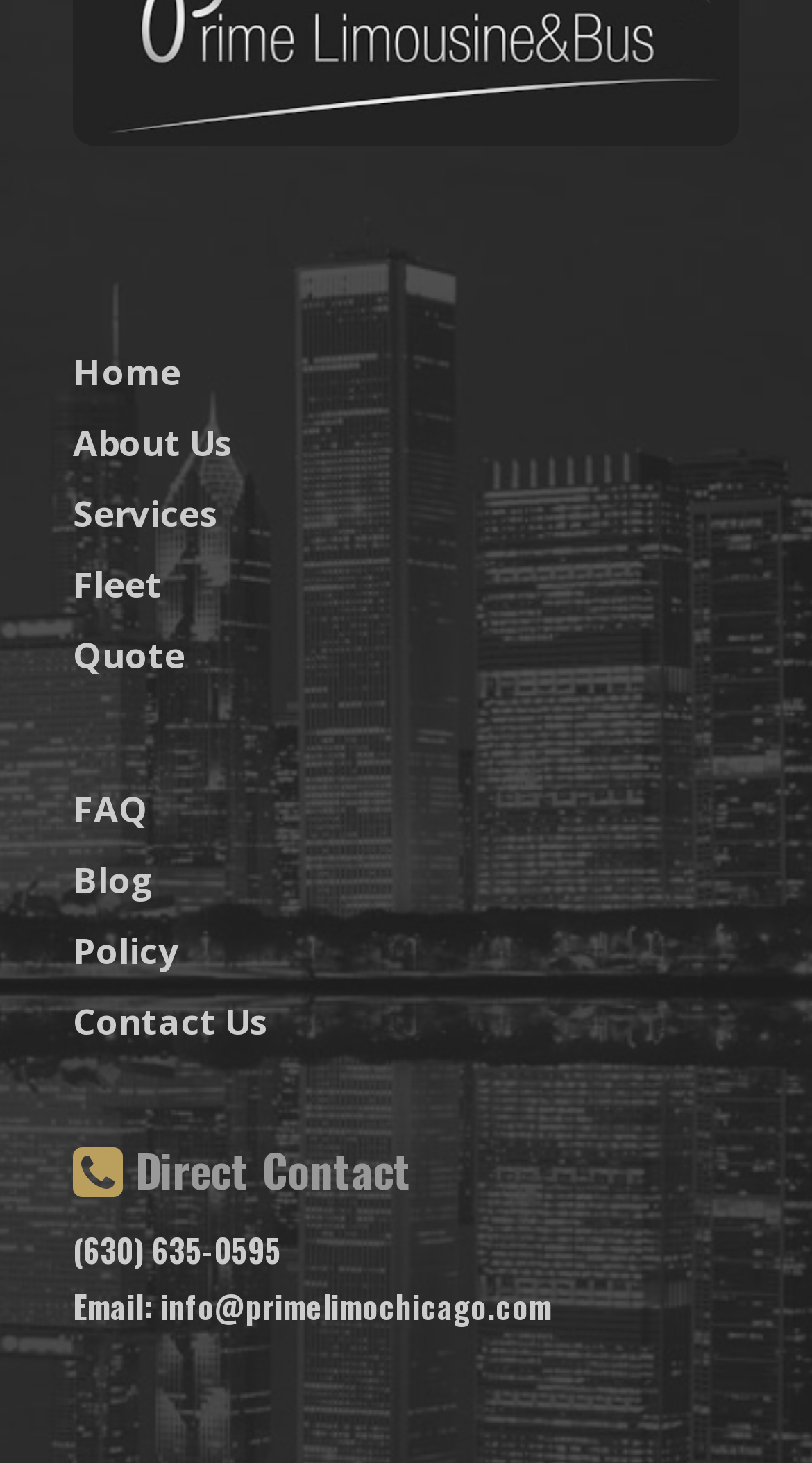Find the bounding box coordinates for the area that must be clicked to perform this action: "call the company".

[0.09, 0.838, 0.346, 0.869]